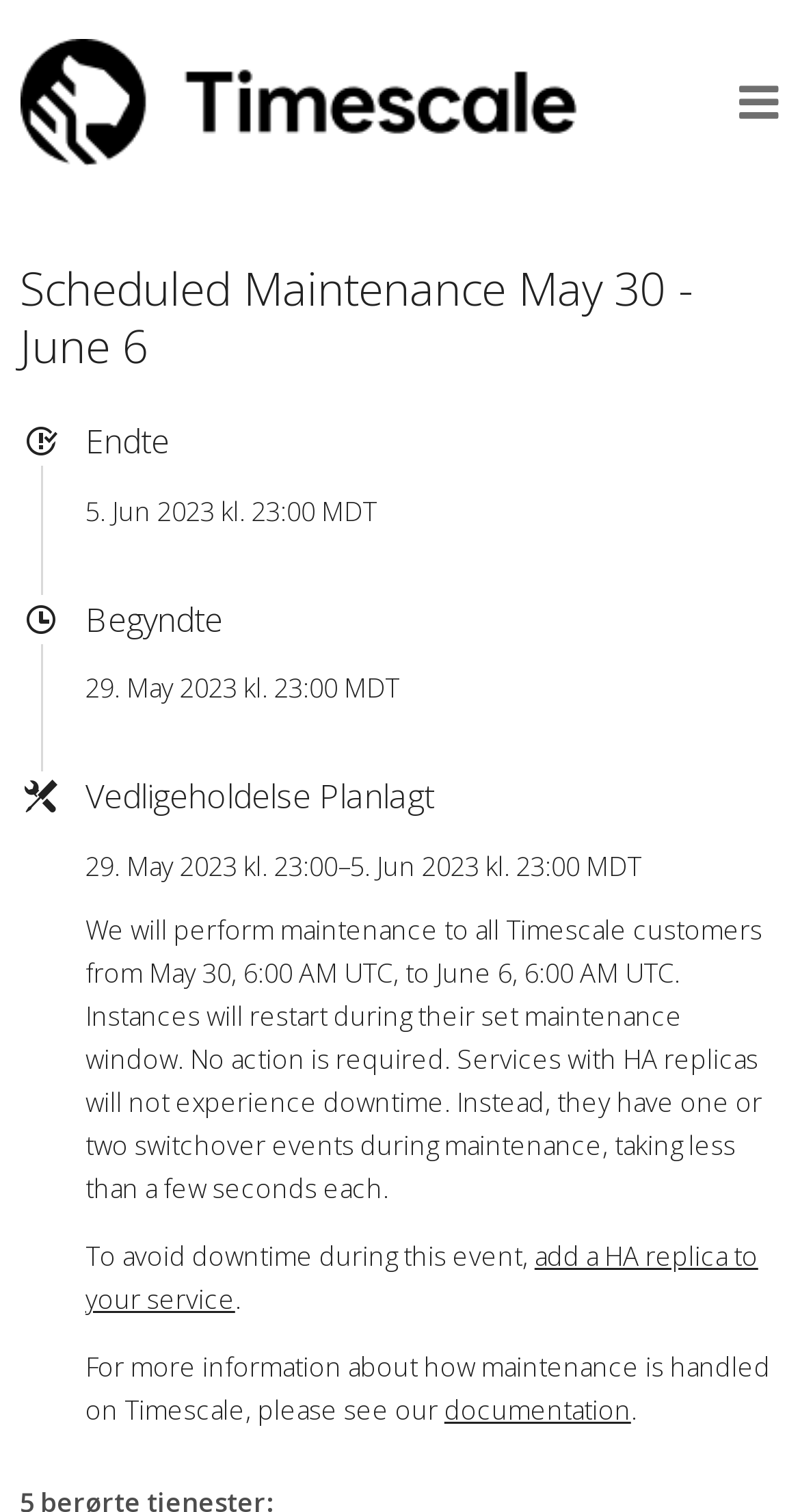Offer an extensive depiction of the webpage and its key elements.

The webpage appears to be a status page for Timescale, displaying information about scheduled maintenance. At the top left, there is a link to Timescale, accompanied by an image with the same name. On the top right, there is a button to open a menu.

Below the top section, there is a header that reads "Scheduled Maintenance May 30 - June 6". Underneath, there are several sections of text and time information. The first section displays the end date and time of the maintenance, which is June 5, 2023, at 23:00 MDT. The second section shows the start date and time, which is May 29, 2023, at 23:00 MDT.

The next section is labeled "Vedligeholdelse Planlagt" and displays the scheduled maintenance period from May 29, 2023, at 23:00 to June 5, 2023, at 23:00 MDT. Below this, there is a paragraph of text explaining the maintenance process, including the restart of instances and the switchover events for services with HA replicas.

The text continues, advising users to add a HA replica to their service to avoid downtime during the maintenance event. Finally, there is a link to the documentation for more information on how maintenance is handled on Timescale.